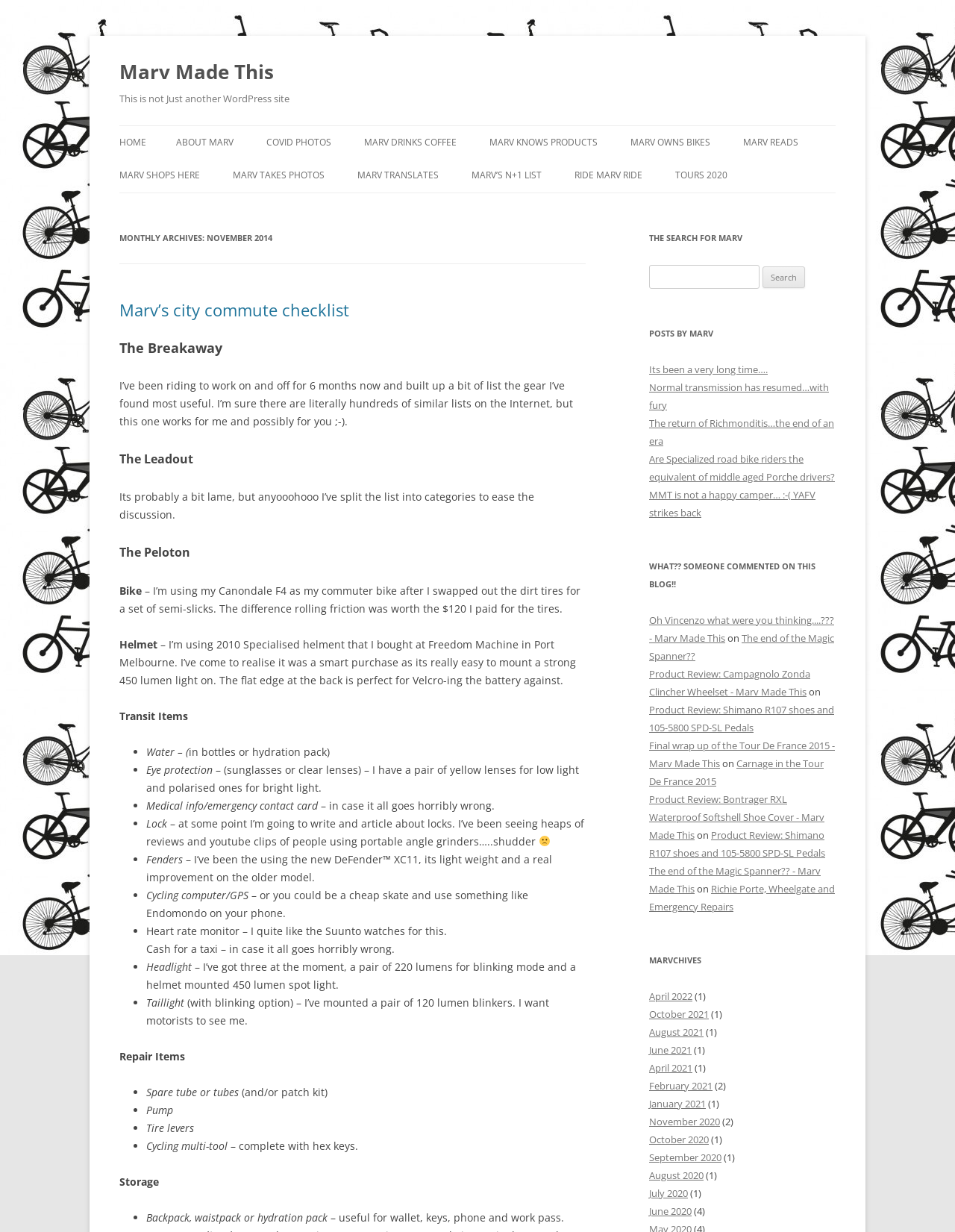Find the bounding box coordinates of the area to click in order to follow the instruction: "Click on 'NOVEMBER’S RIDES'".

[0.602, 0.404, 0.758, 0.429]